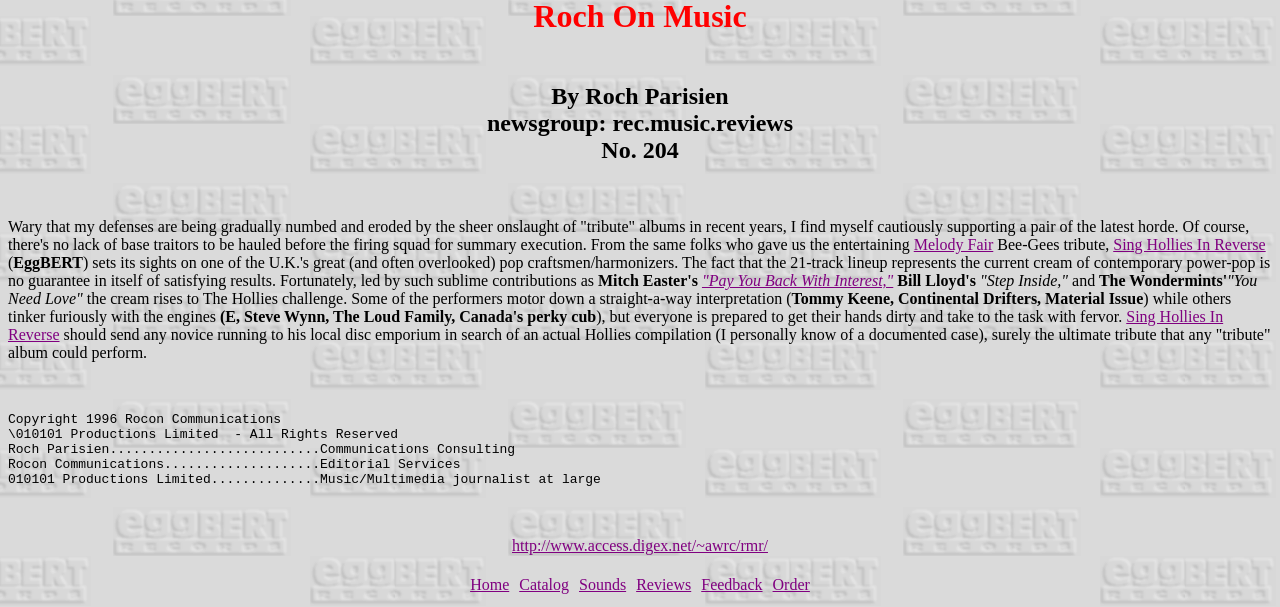Respond to the following query with just one word or a short phrase: 
What is the topic of the article?

Tribute albums